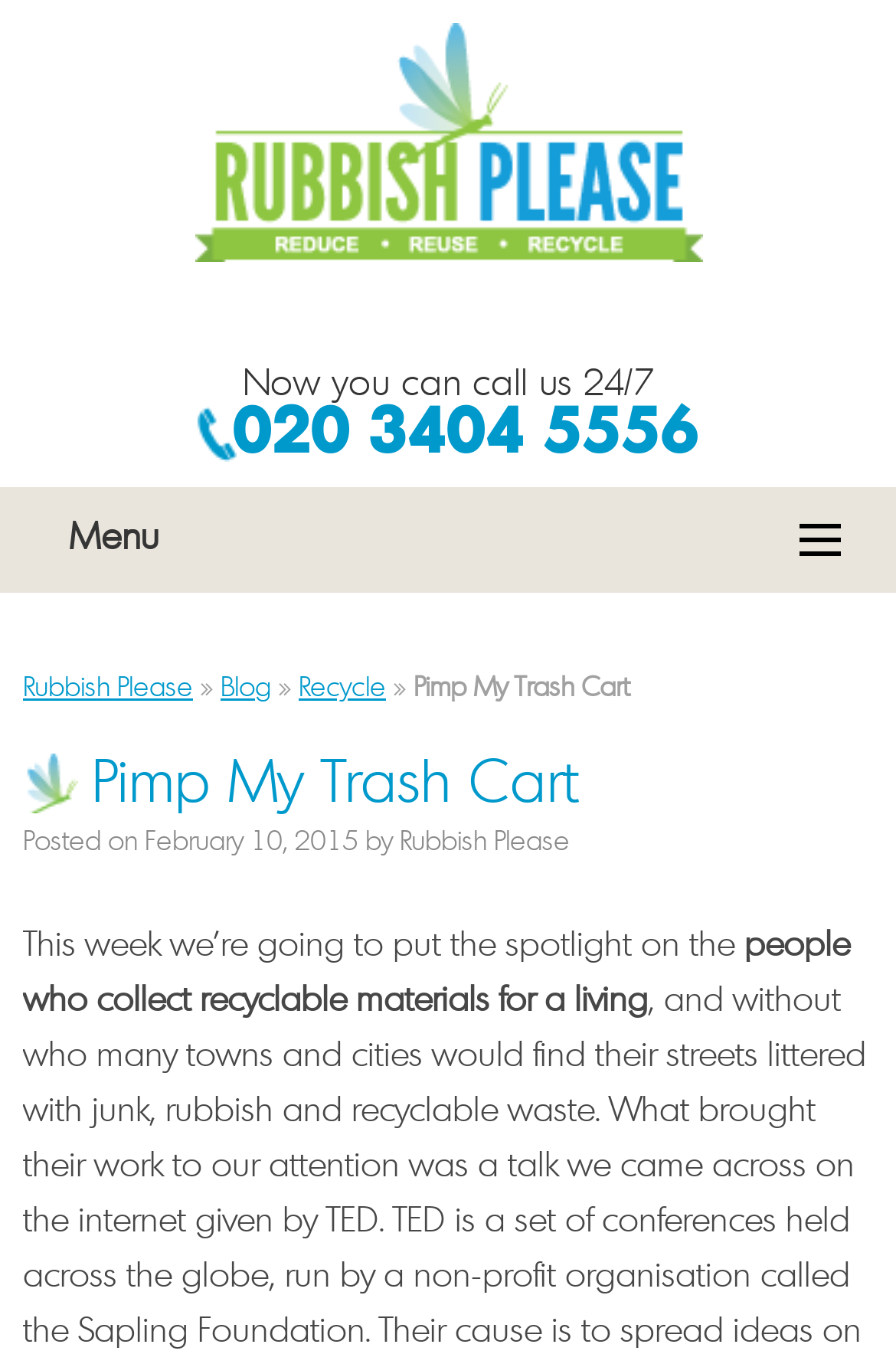What is the name of the blog post?
Based on the image content, provide your answer in one word or a short phrase.

Pimp My Trash Cart